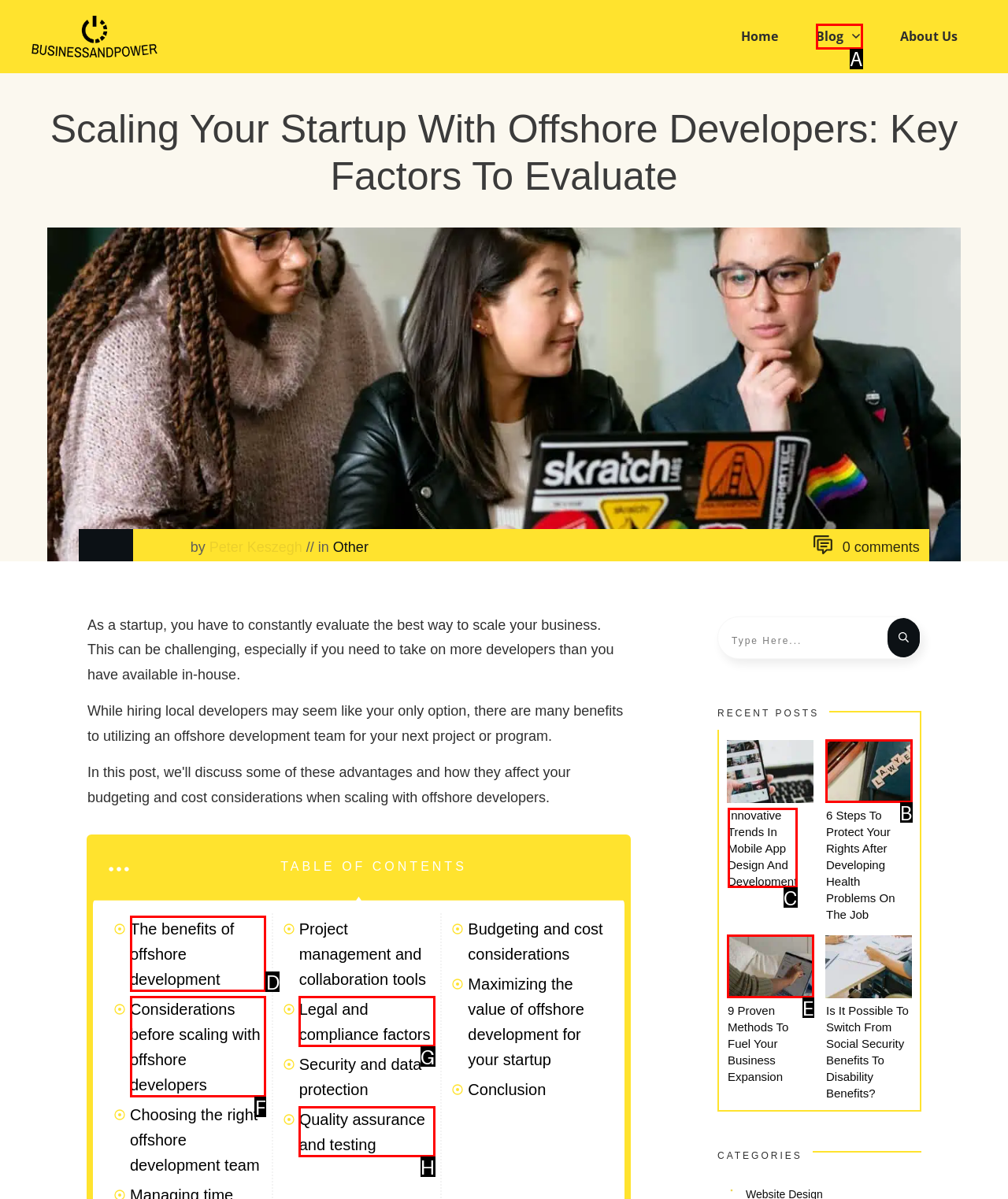From the available choices, determine which HTML element fits this description: The benefits of offshore development Respond with the correct letter.

D